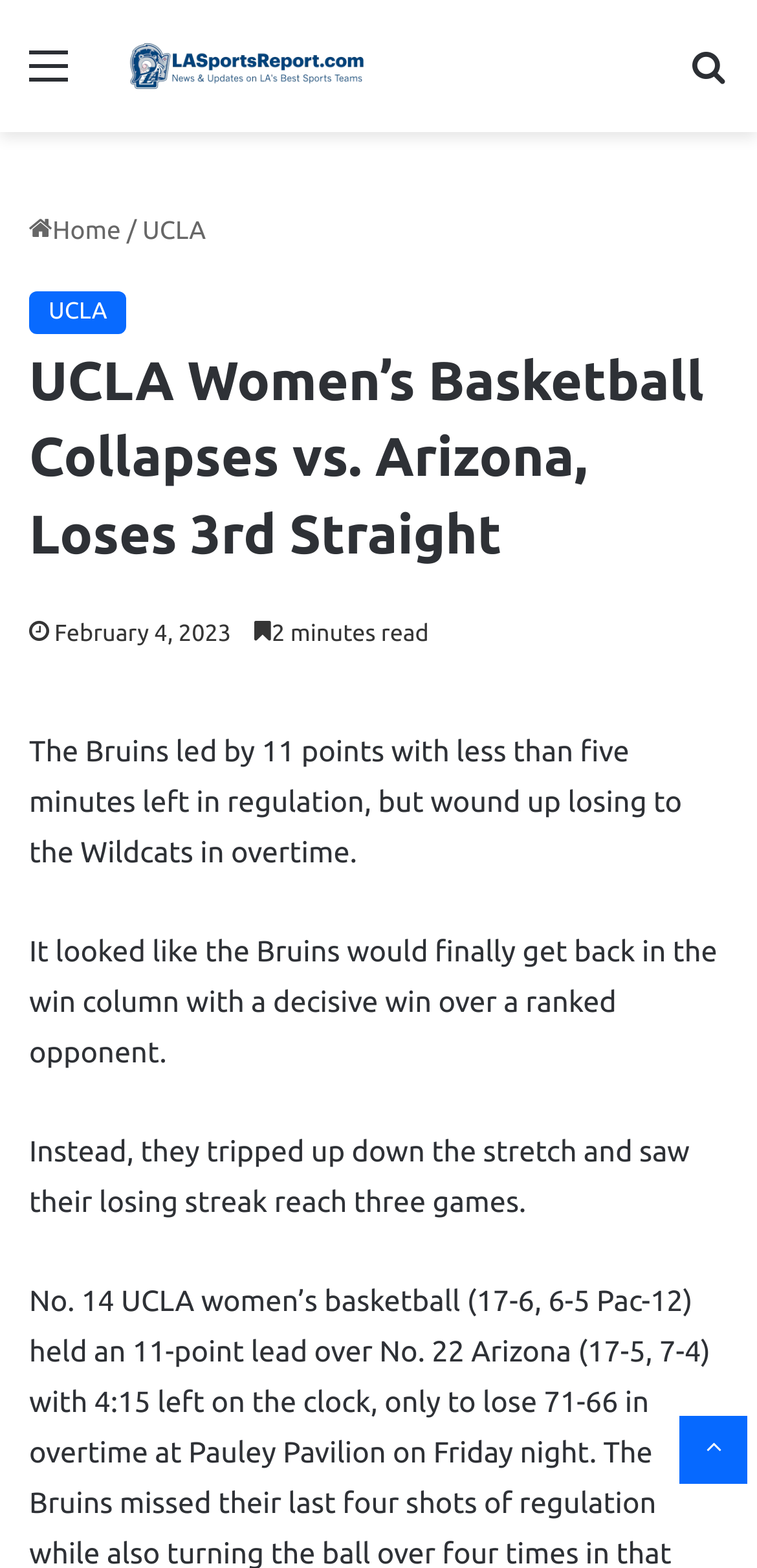Please determine the main heading text of this webpage.

UCLA Women’s Basketball Collapses vs. Arizona, Loses 3rd Straight